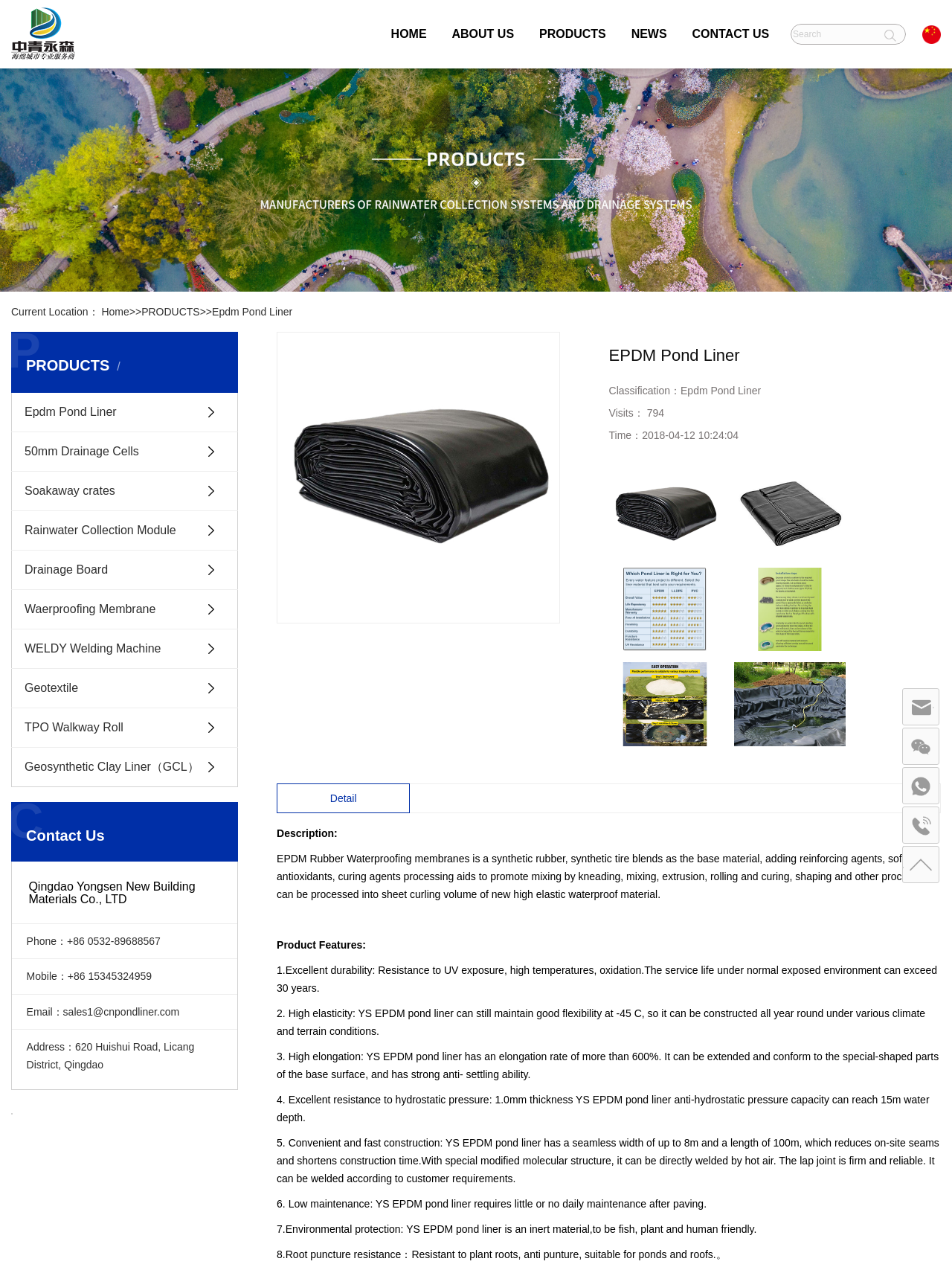How many visits does the product have?
Please describe in detail the information shown in the image to answer the question.

I found the number of visits by looking at the static text element with the text 'Visits：794' which is located in the middle of the webpage.